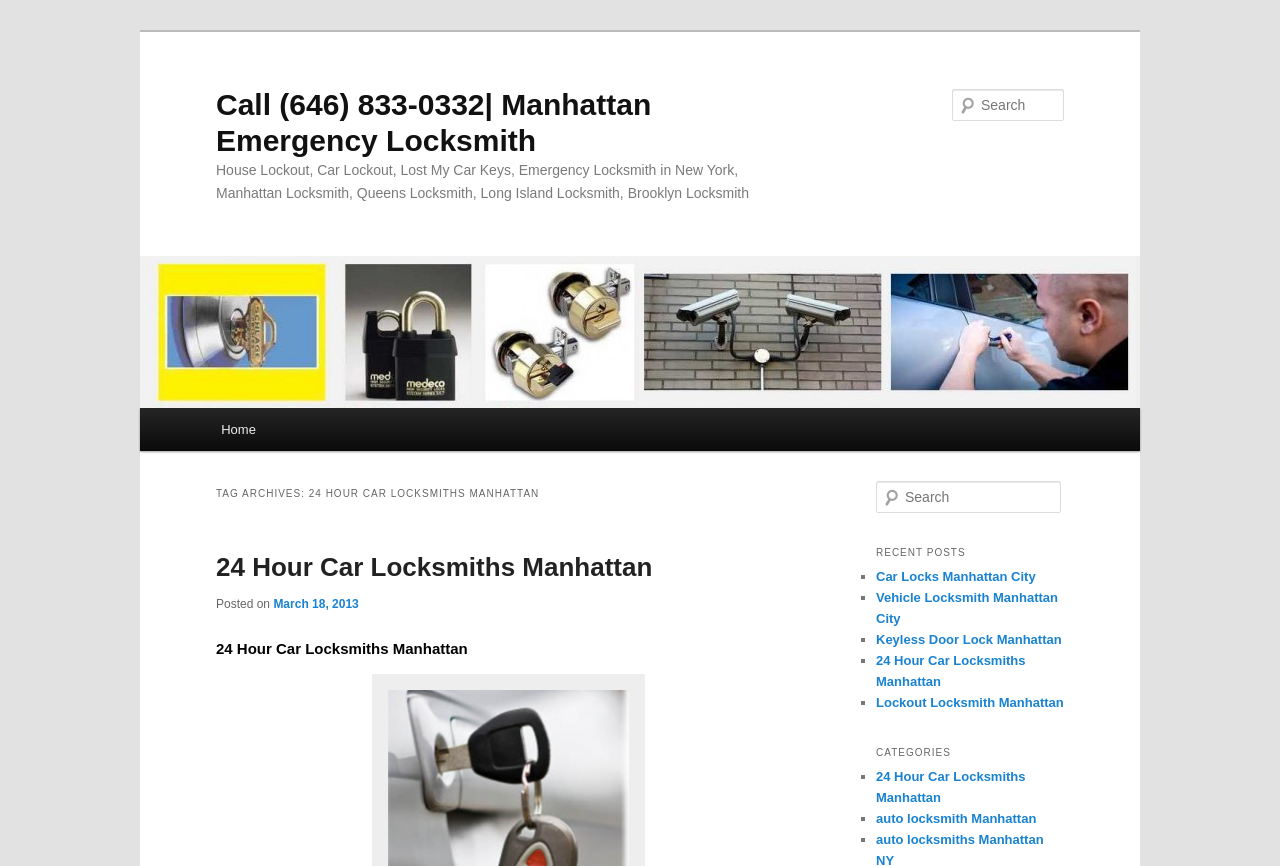Answer the question using only a single word or phrase: 
What is the phone number to call for emergency locksmith services?

(646) 833-0332